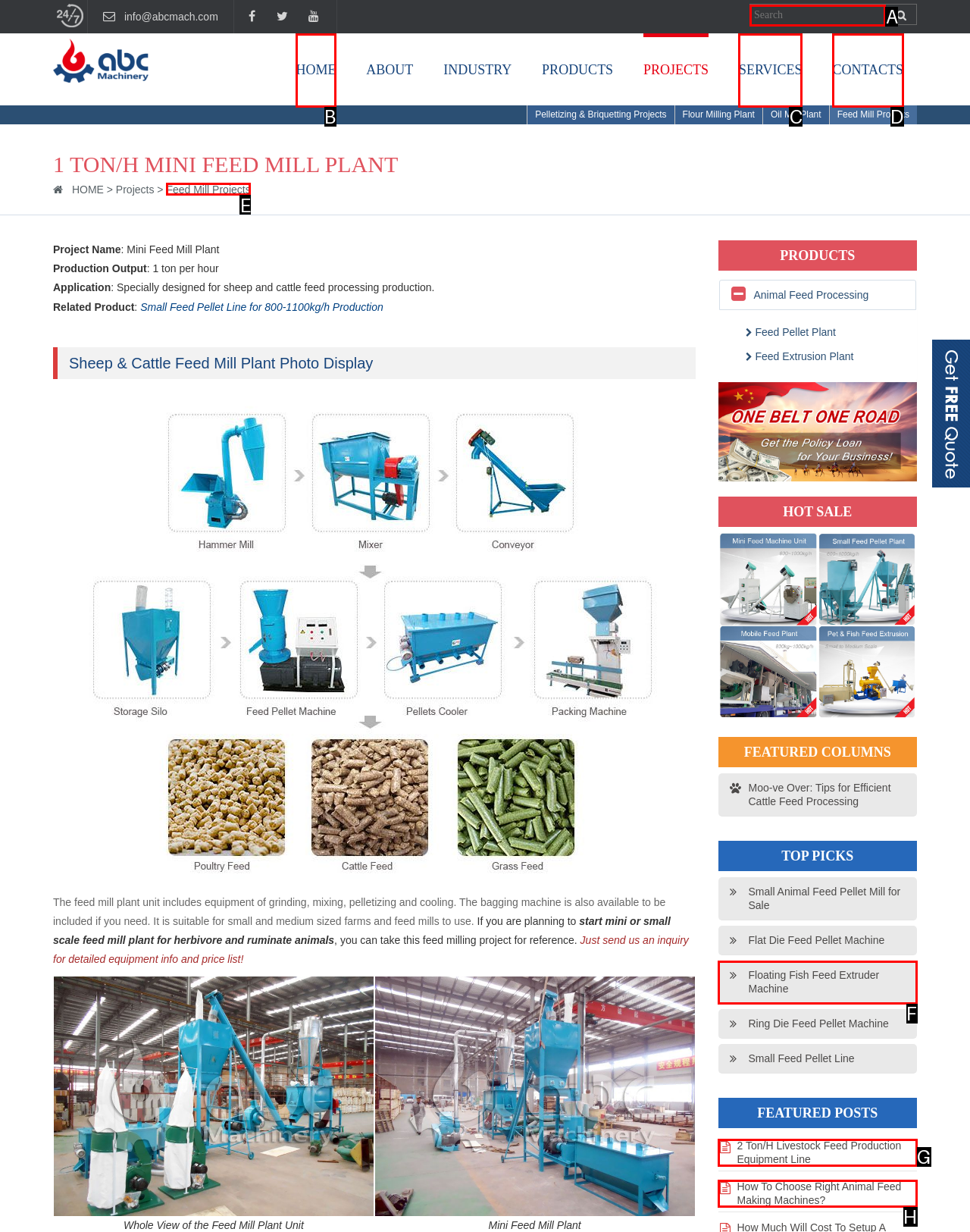Tell me which one HTML element I should click to complete the following task: Search for something Answer with the option's letter from the given choices directly.

A